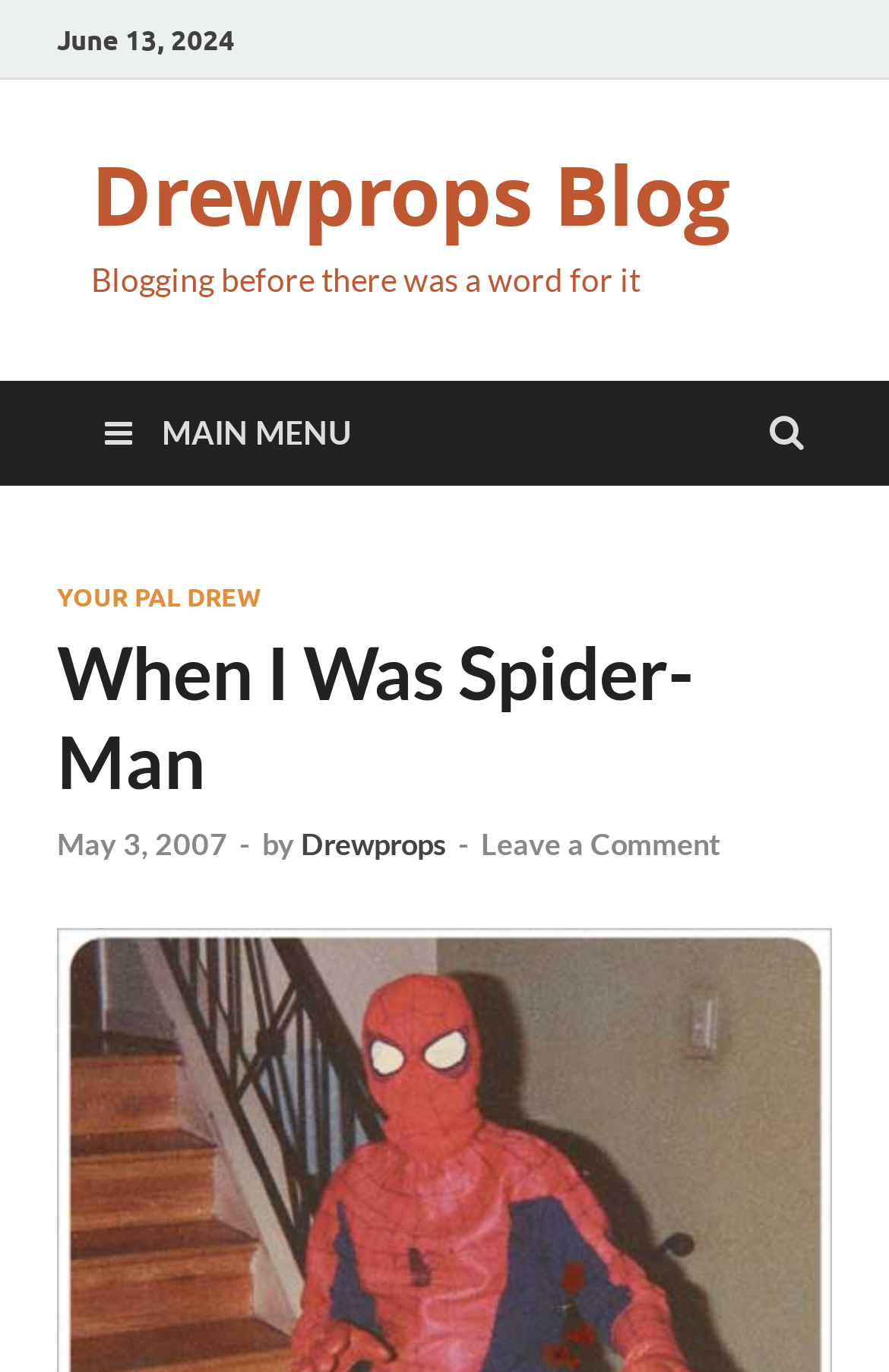What is the date of the blog post?
Provide a thorough and detailed answer to the question.

I found the date of the blog post by looking at the link element with the text 'May 3, 2007' which is a child of the header element.